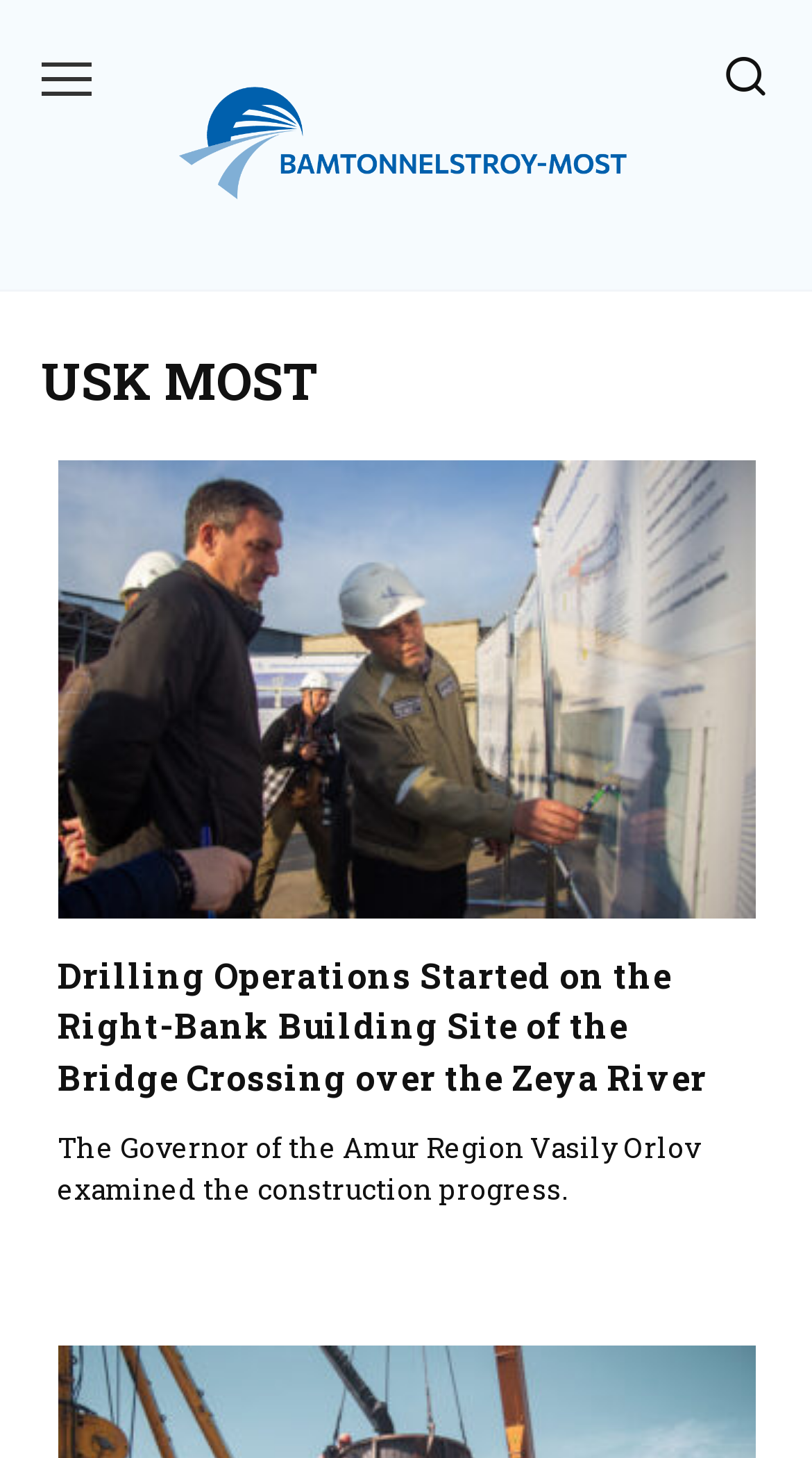How many articles are displayed on the page?
Analyze the image and provide a thorough answer to the question.

There are at least two articles displayed on the page, as there are two links with article titles, and a static text that seems to be a summary of an article.